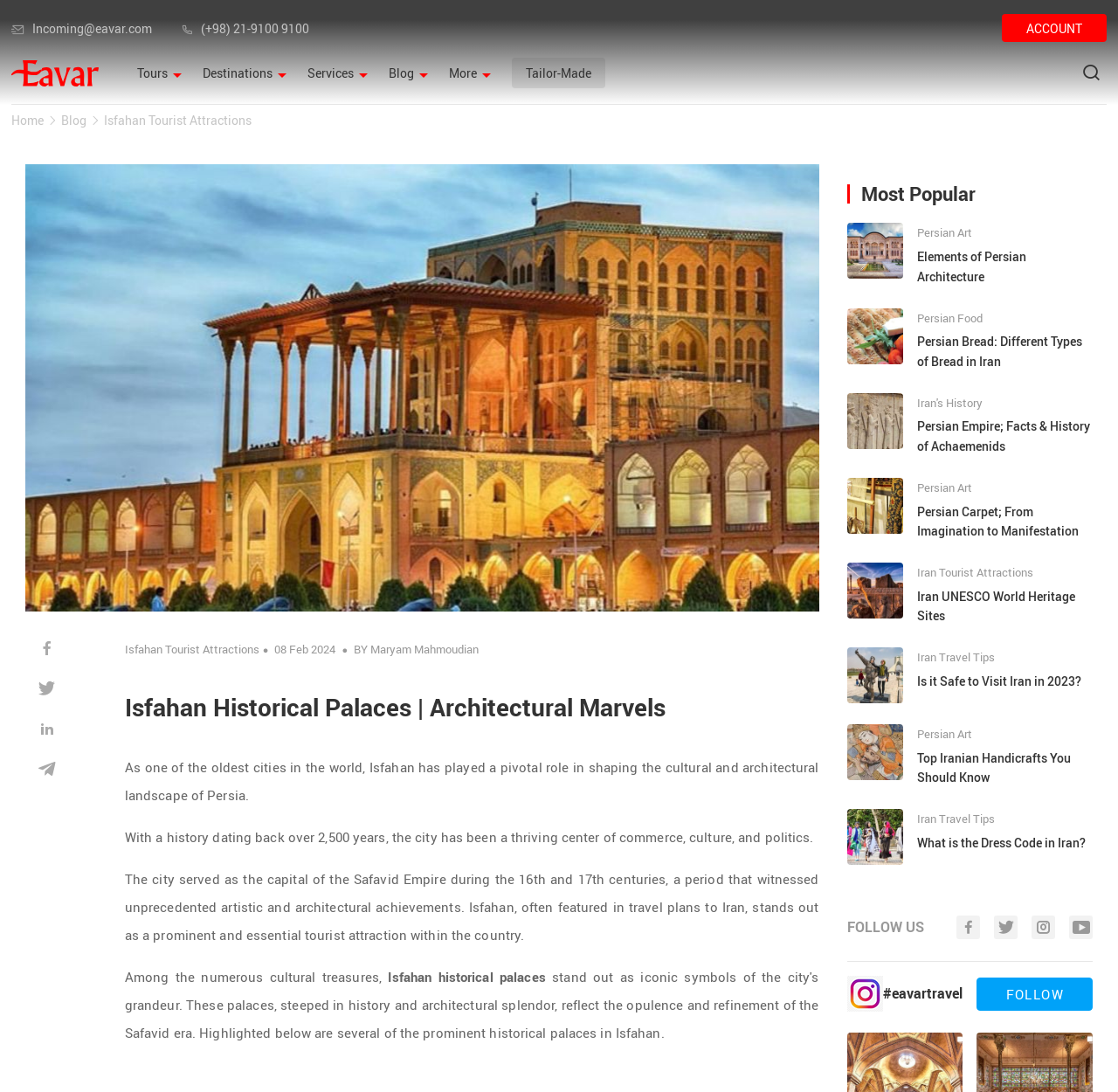Determine the bounding box coordinates of the region that needs to be clicked to achieve the task: "Read the blog post 'Isfahan Tourist Attractions'".

[0.093, 0.096, 0.225, 0.125]